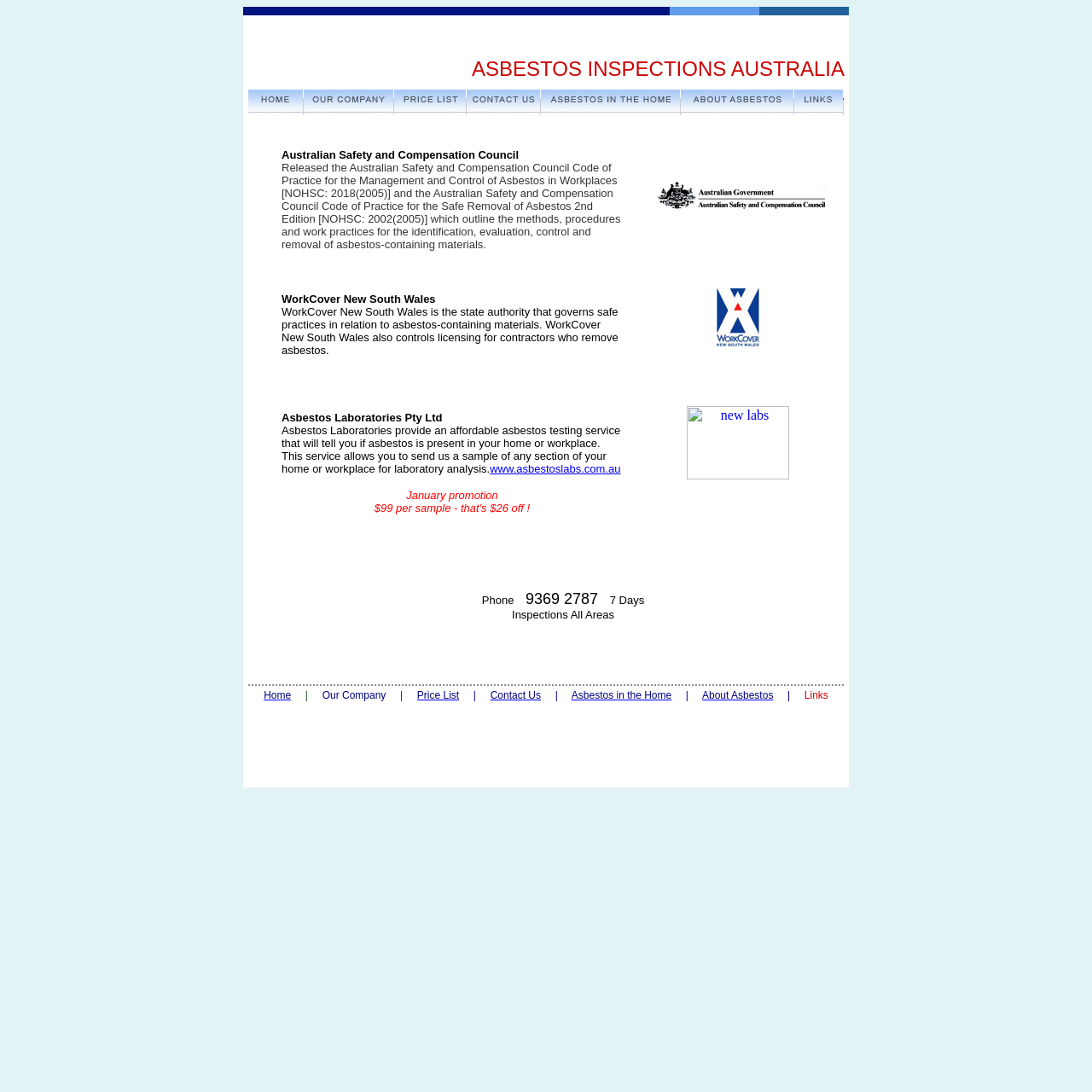What is the purpose of Asbestos Laboratories Pty Ltd?
Answer with a single word or short phrase according to what you see in the image.

asbestos testing service